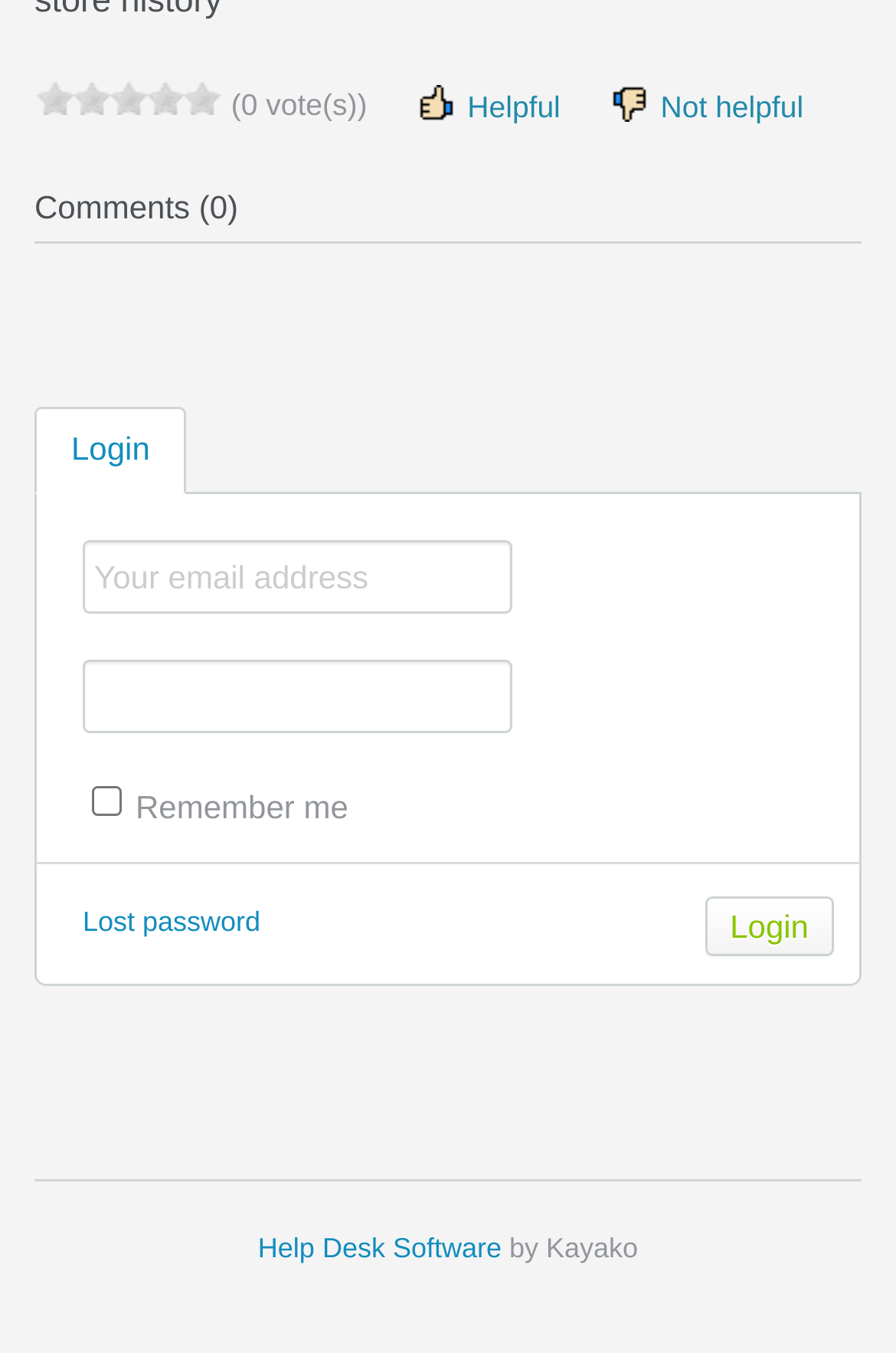Provide a brief response to the question using a single word or phrase: 
How many comments are shown?

0